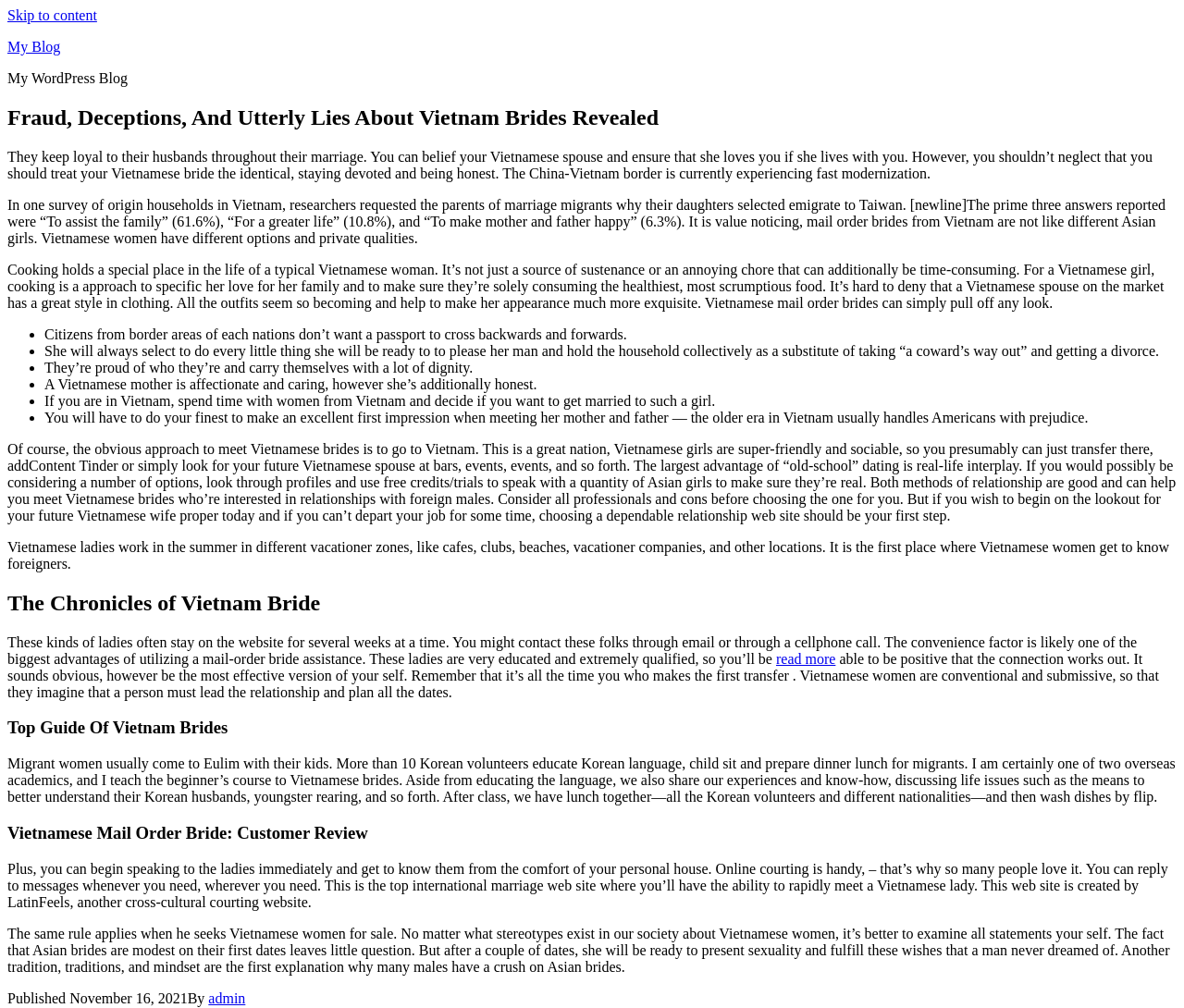Observe the image and answer the following question in detail: What is the main topic of this webpage?

Based on the webpage content, it appears that the main topic is about Vietnam brides, their characteristics, and how to meet them. The webpage provides information about Vietnamese women, their culture, and their expectations in relationships.